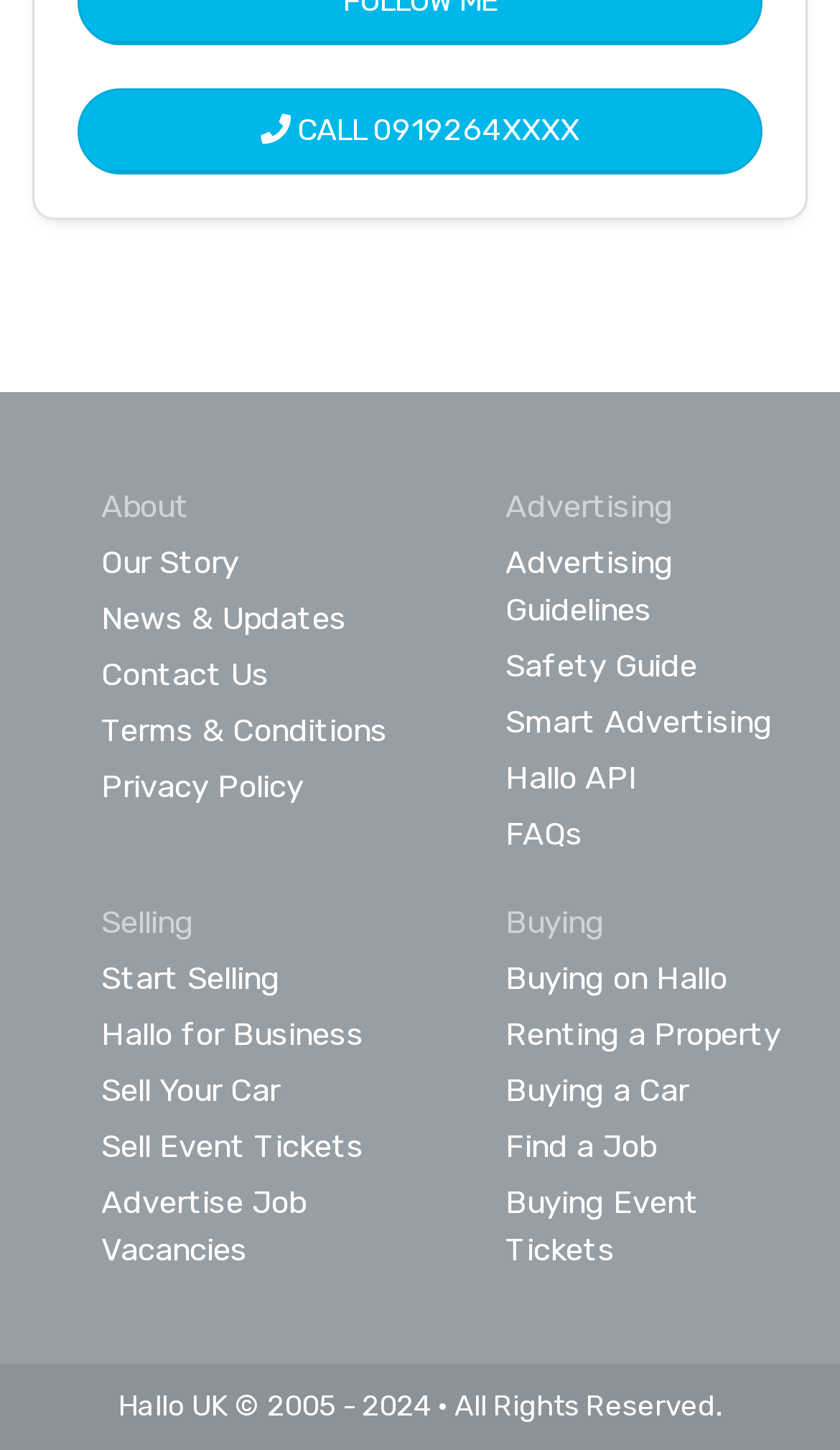Please provide a detailed answer to the question below based on the screenshot: 
How many links are under the 'Advertising' category?

The 'Advertising' category has four sub-links, which are 'Advertising Guidelines', 'Safety Guide', 'Smart Advertising', and 'Hallo API', providing more information and resources related to advertising on the platform.